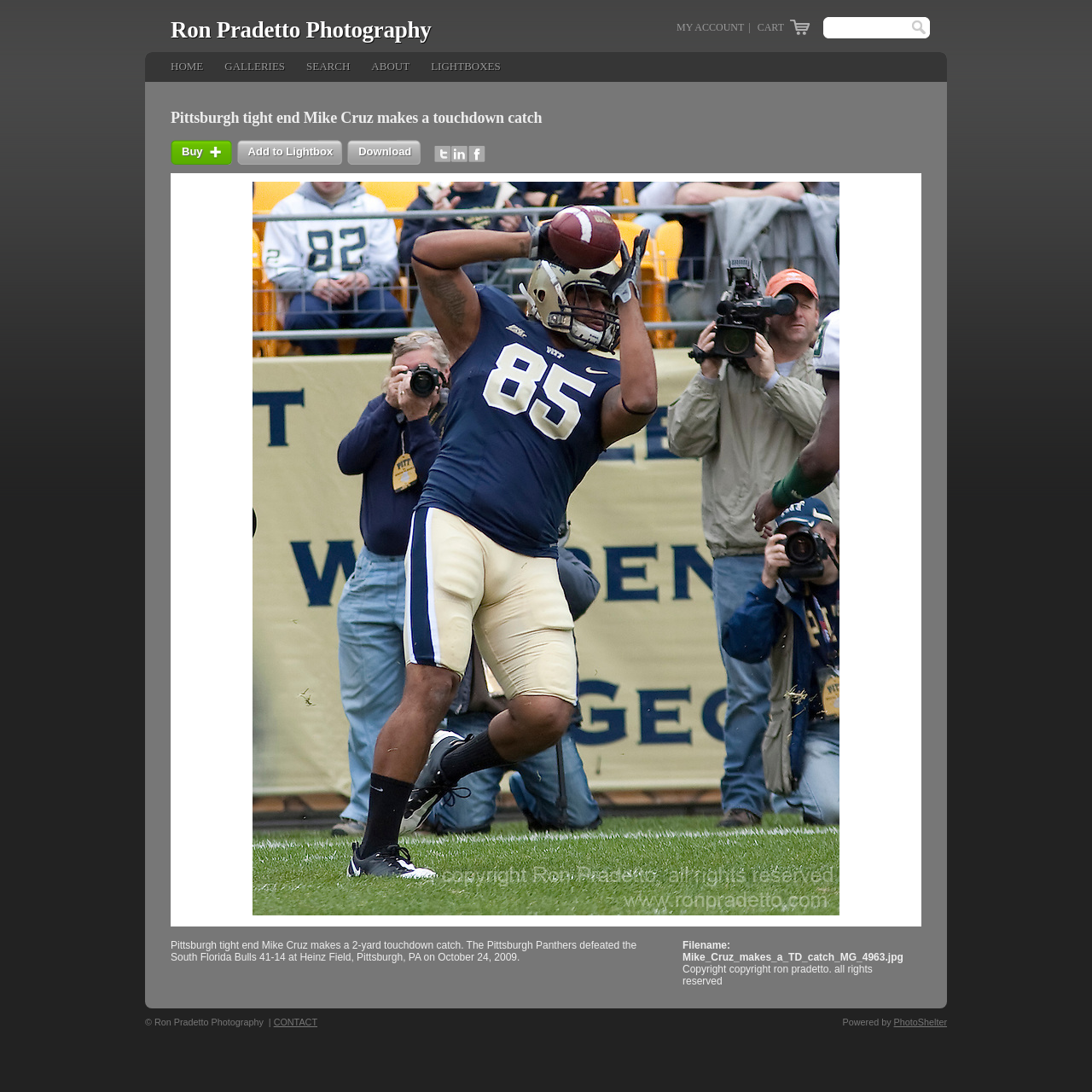Identify the bounding box coordinates for the UI element mentioned here: "About". Provide the coordinates as four float values between 0 and 1, i.e., [left, top, right, bottom].

[0.336, 0.048, 0.379, 0.075]